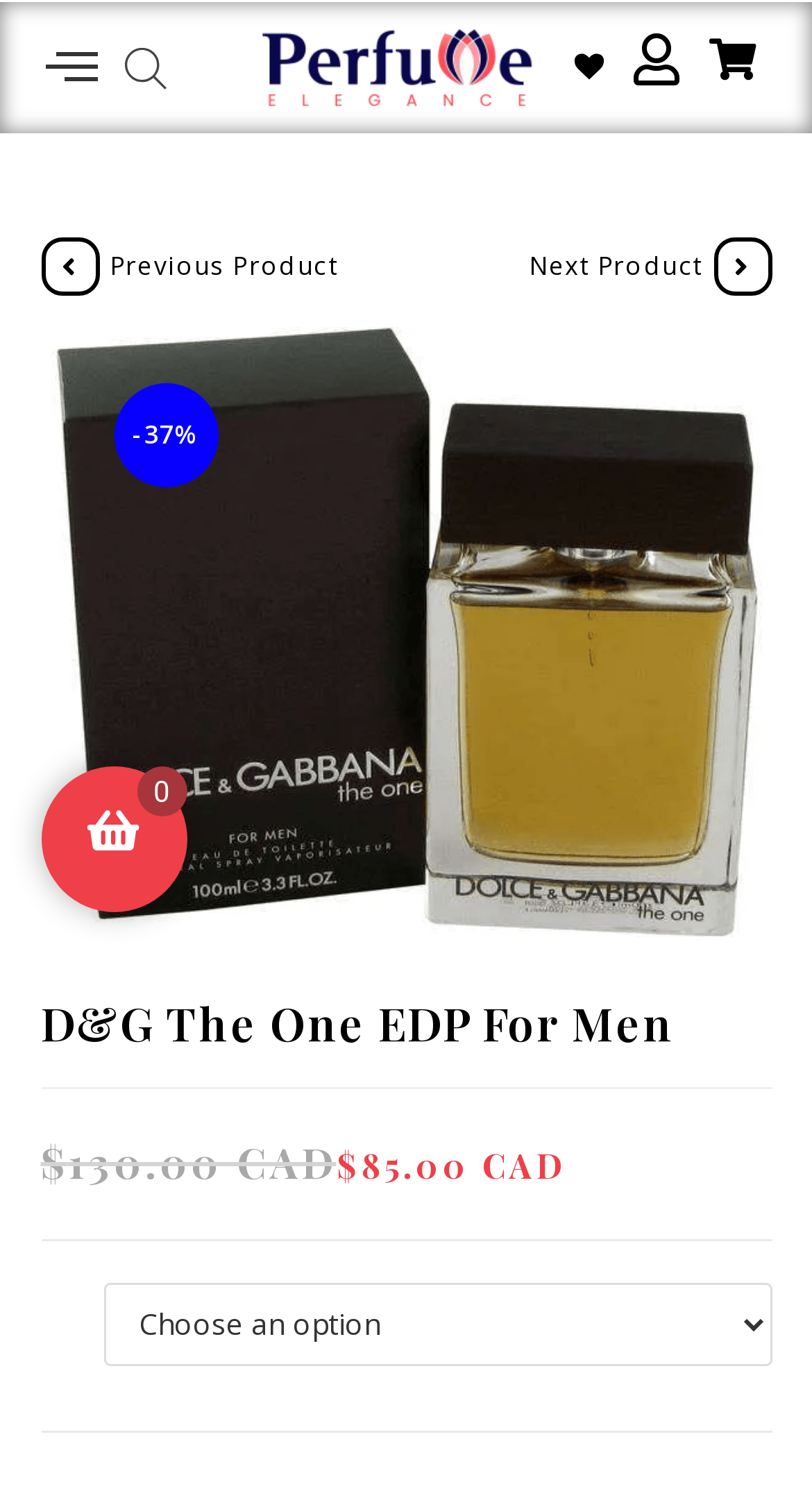Please identify the bounding box coordinates of the area that needs to be clicked to follow this instruction: "Choose D&G The One EDT For Men".

[0.05, 0.41, 0.95, 0.435]